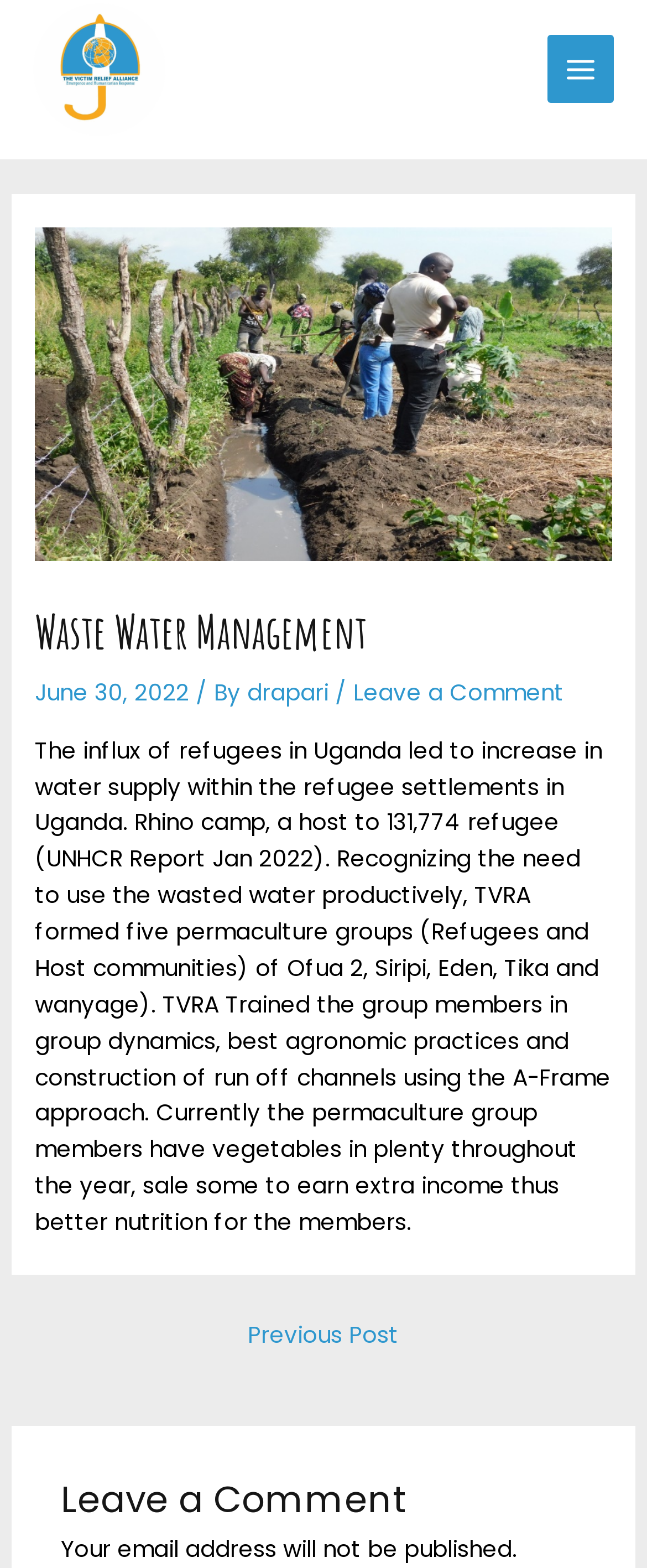Identify the bounding box coordinates for the UI element described by the following text: "alt="The Victim Relief Alliance"". Provide the coordinates as four float numbers between 0 and 1, in the format [left, top, right, bottom].

[0.051, 0.033, 0.256, 0.053]